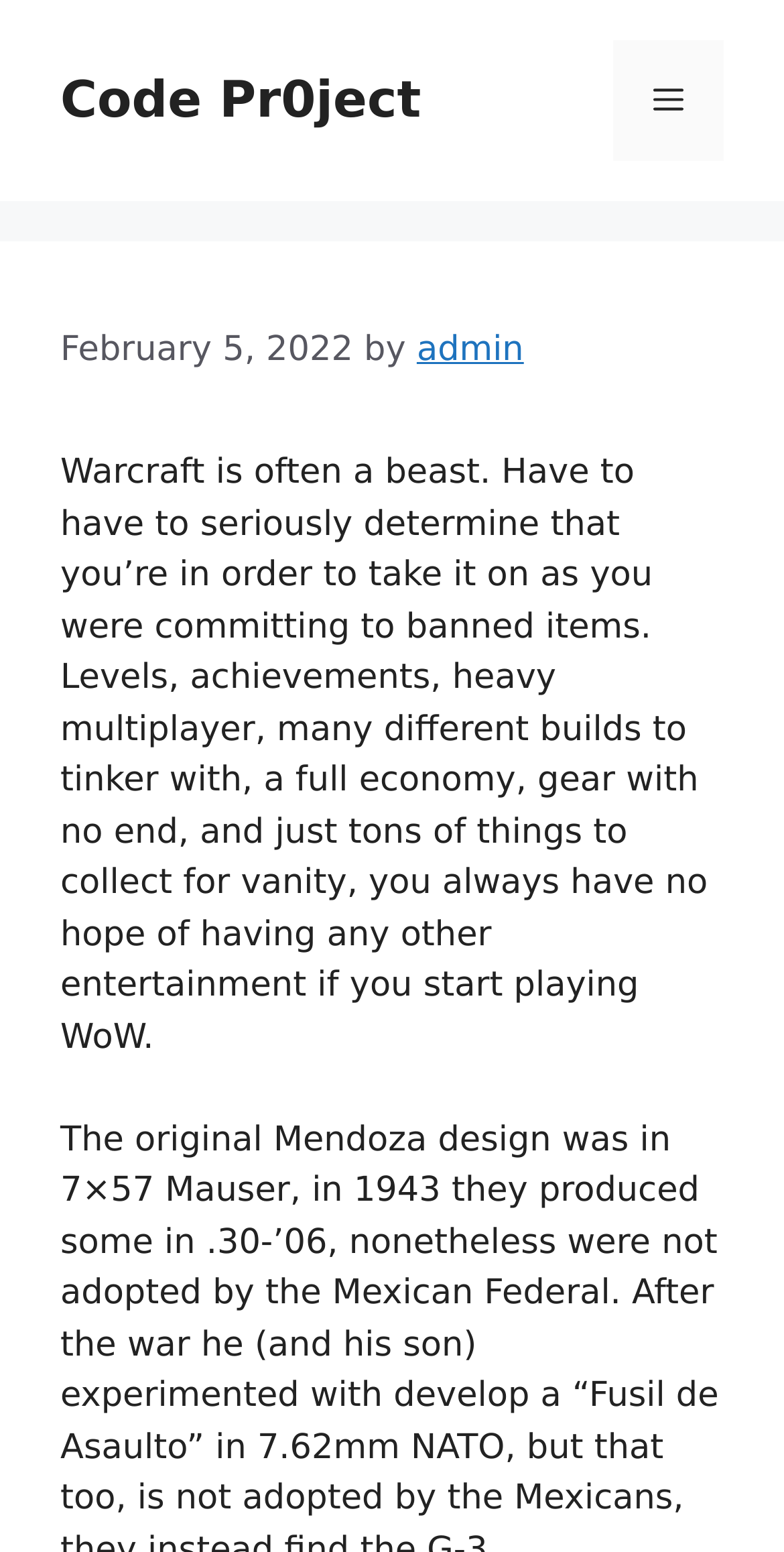Explain the features and main sections of the webpage comprehensively.

The webpage is about trying out an airsoft shotgun, specifically related to Code Pr0ject. At the top, there is a banner that spans the entire width of the page, containing a link to "Code Pr0ject" on the left side and a navigation menu toggle button on the right side. The navigation menu toggle button is labeled "Menu" and is not expanded by default.

Below the banner, there is a header section that takes up about a quarter of the page's height. Within this section, there is a timestamp on the left side, indicating that the content was posted on February 5, 2022. Next to the timestamp is the text "by" followed by a link to "admin".

The main content of the page is a block of text that occupies most of the page's height. The text discusses Warcraft, describing it as a complex and engaging game that requires a significant commitment to play. The text is quite lengthy and appears to be a personal opinion or review of the game.